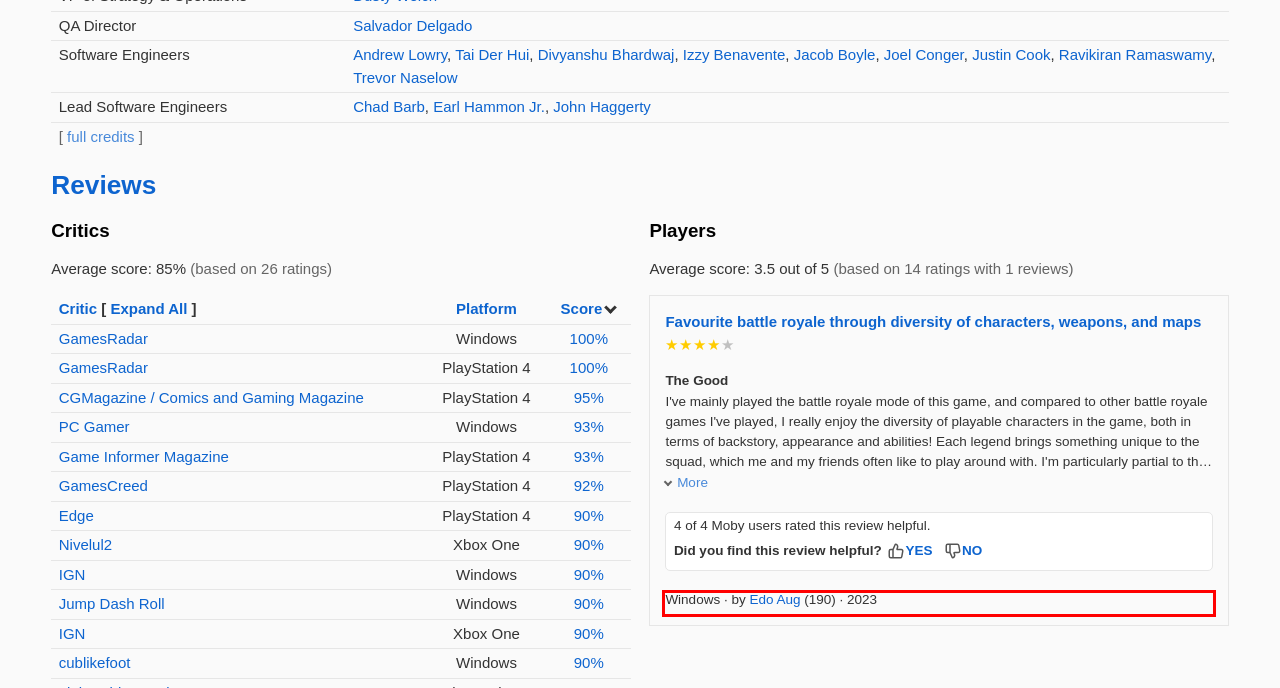Given a screenshot of a webpage, locate the red bounding box and extract the text it encloses.

There seems to be some sort of audio or connectivity (netcode?) issue with the game. Sometimes, gunshots, steps, and other noises that are quite close can not be heard, which might surprise you when you've been downed/eliminated after seemingly being shot once, when in reality you've been shot seventeen times by three different guns carried by two different enemies.